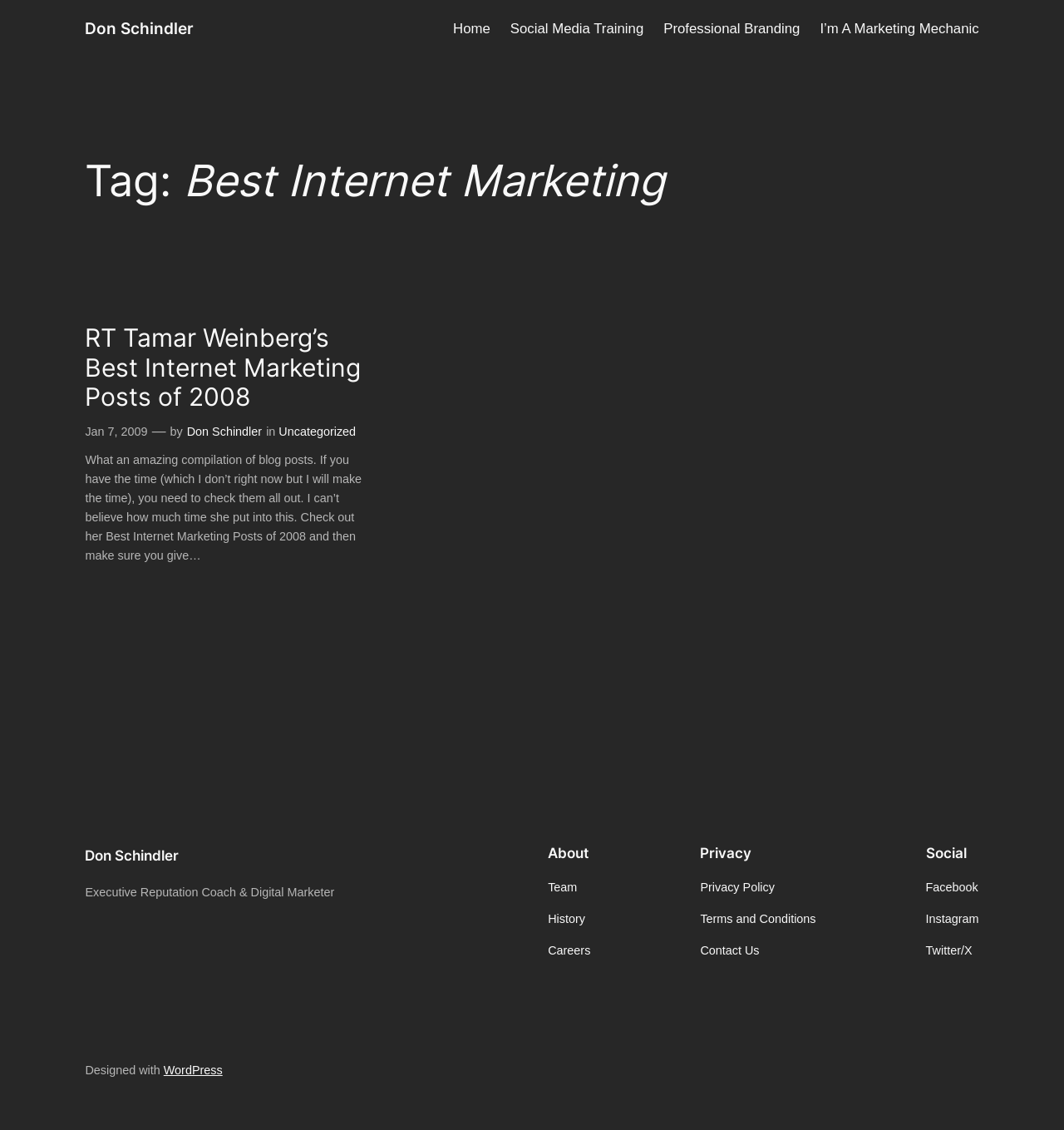Locate the bounding box coordinates of the item that should be clicked to fulfill the instruction: "Visit the 'Social Media Training' page".

[0.48, 0.016, 0.605, 0.035]